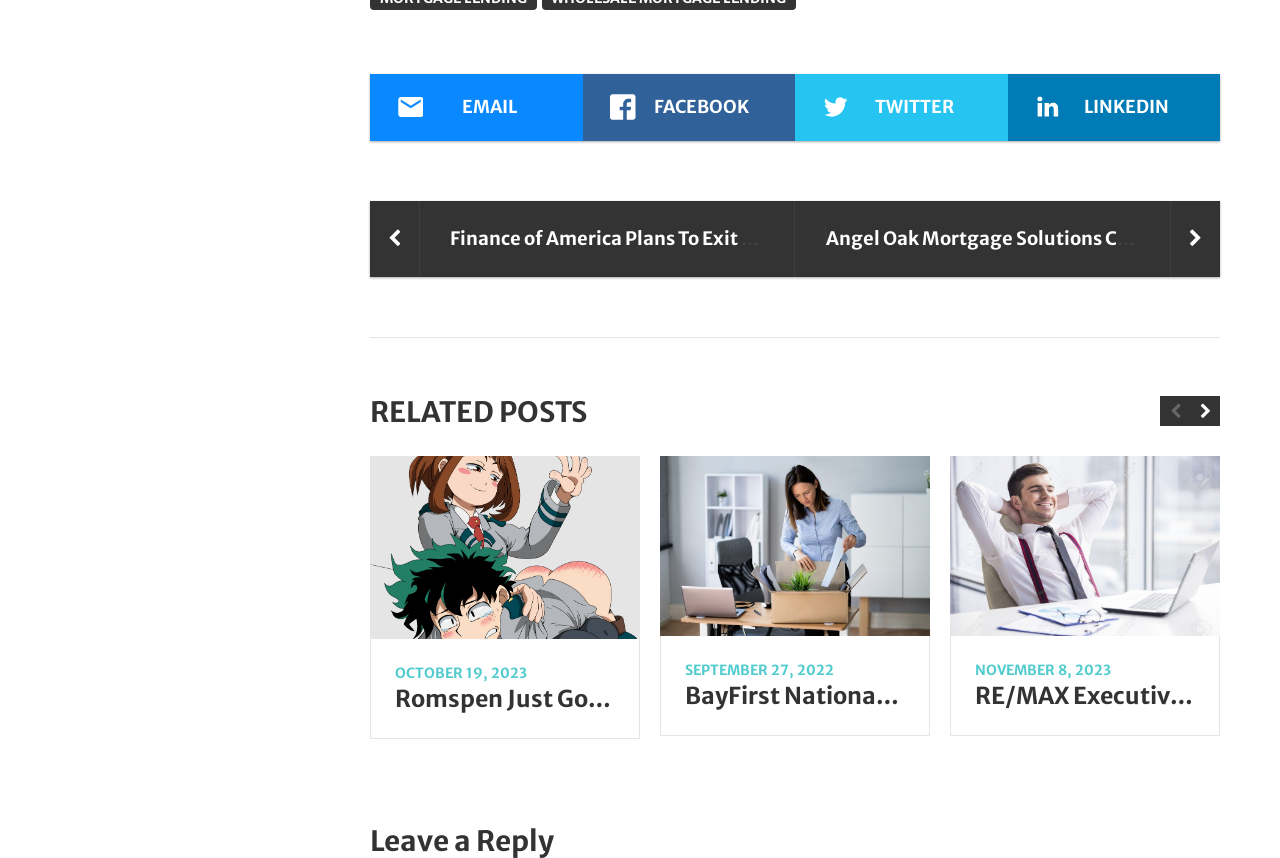Determine the bounding box coordinates for the area that should be clicked to carry out the following instruction: "Click the English link".

None